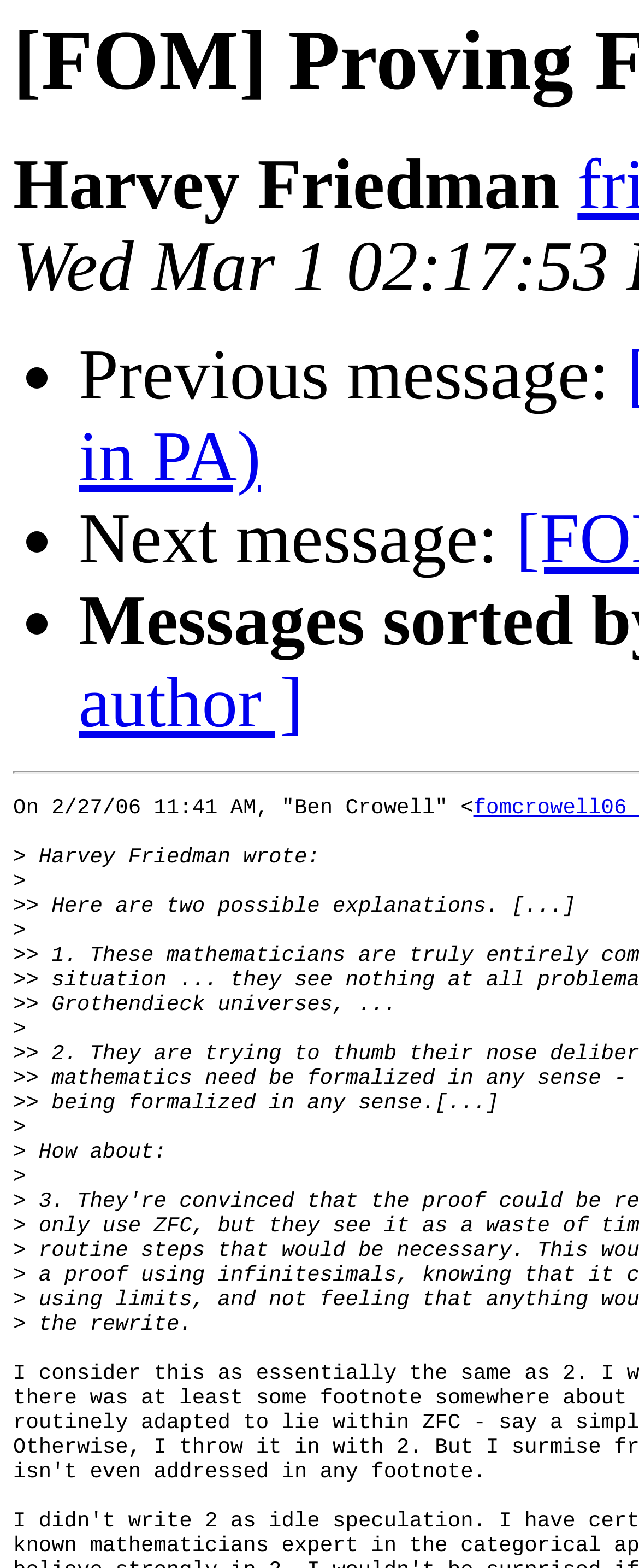Reply to the question with a single word or phrase:
How many lines of text are there in the message?

7